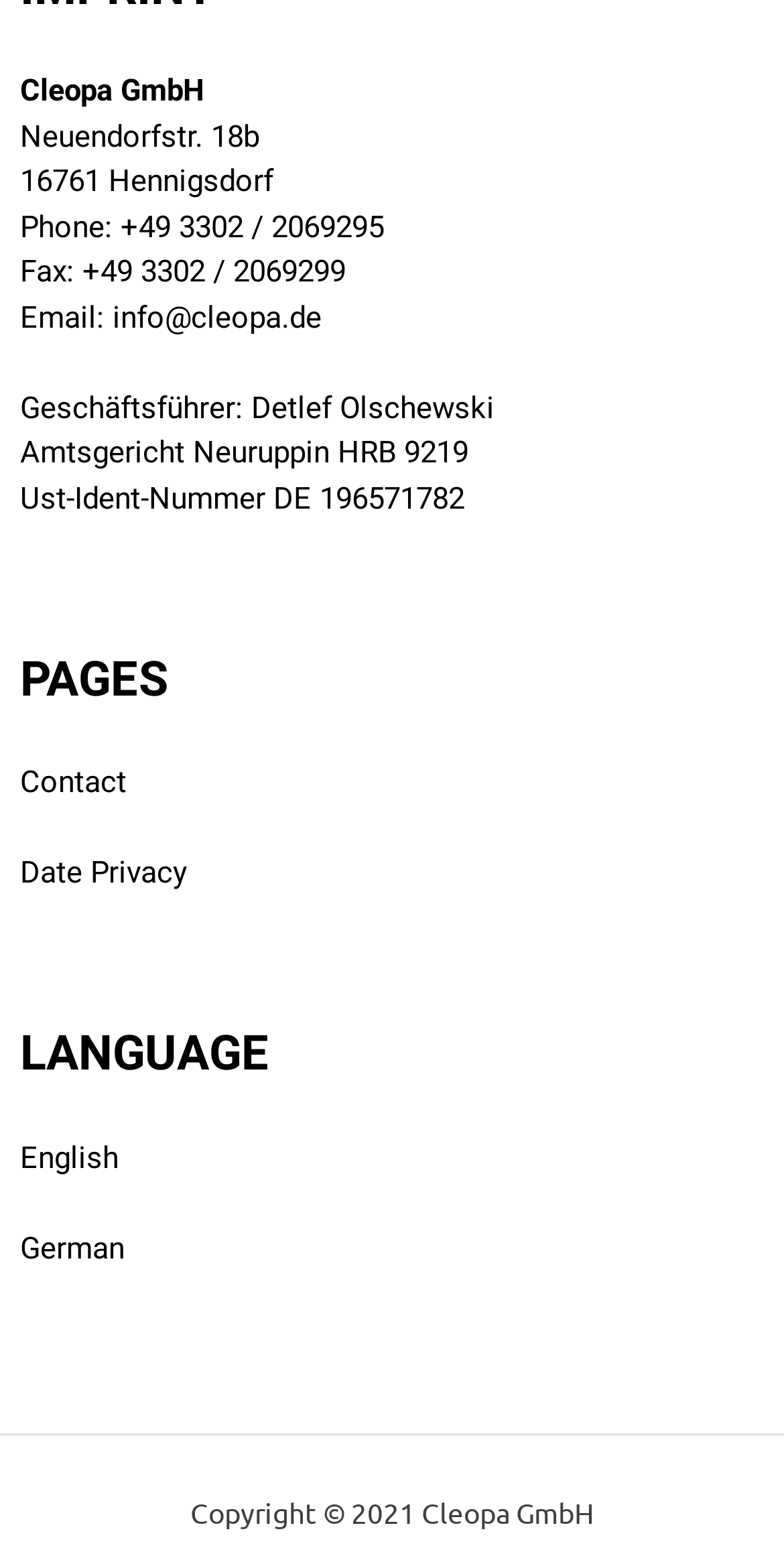Please reply to the following question using a single word or phrase: 
What is the company's phone number?

+49 3302 / 2069295